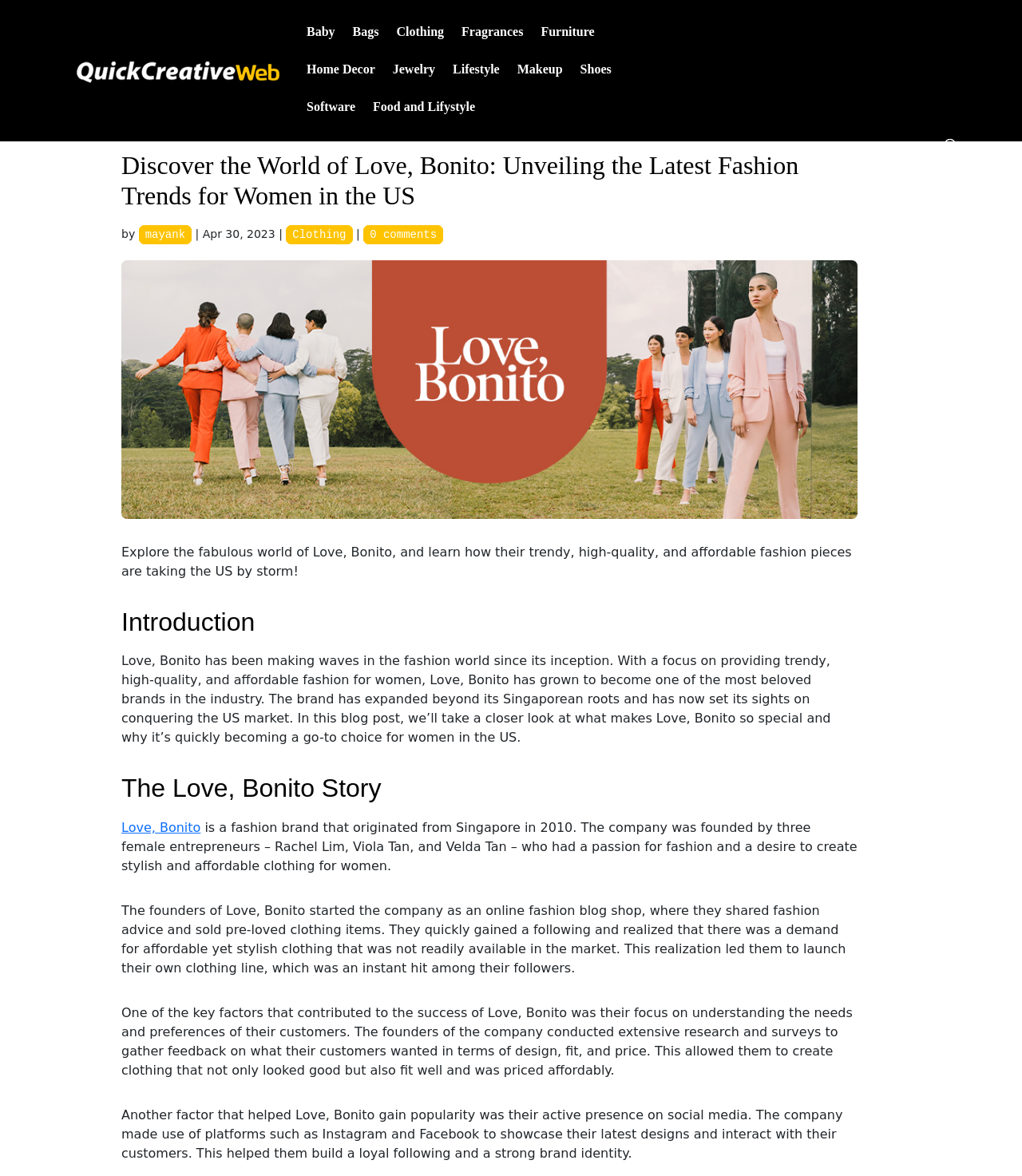Identify the bounding box coordinates necessary to click and complete the given instruction: "Click on the 'Baby' category".

[0.3, 0.022, 0.328, 0.054]